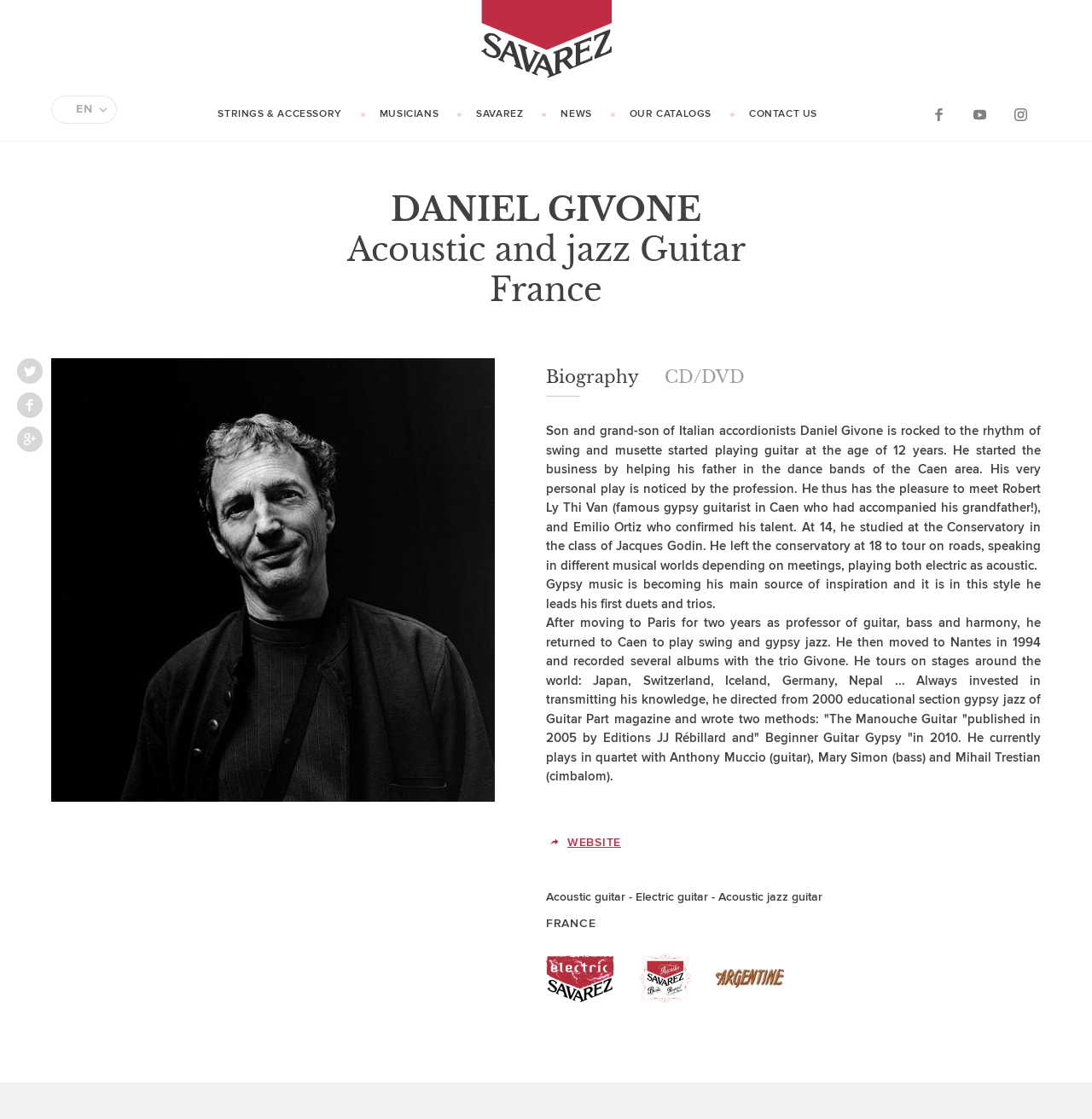Given the element description: "Partager sur Viadeo", predict the bounding box coordinates of the UI element it refers to, using four float numbers between 0 and 1, i.e., [left, top, right, bottom].

[0.016, 0.381, 0.039, 0.404]